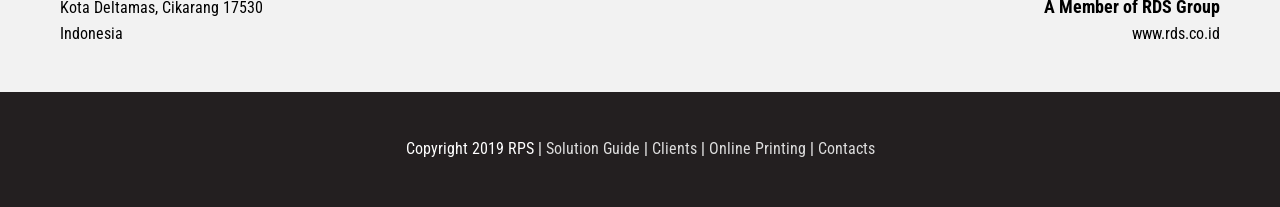Based on what you see in the screenshot, provide a thorough answer to this question: What is the year of copyright?

The year of copyright is '2019' which is part of the static text element 'Copyright 2019 RPS |' with bounding box coordinates [0.317, 0.673, 0.426, 0.765].